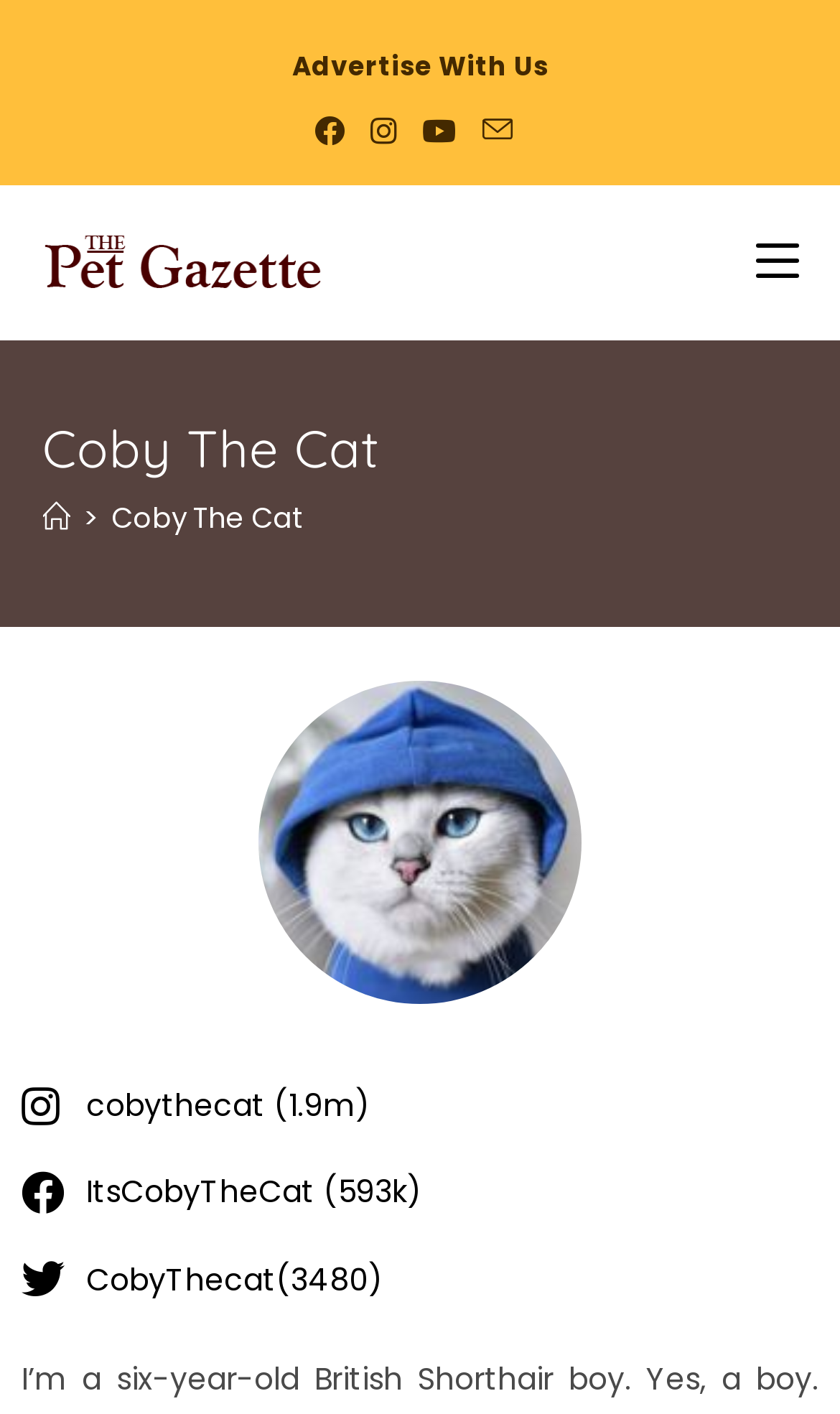Please determine the bounding box coordinates for the element with the description: "ItsCobyTheCat (593k)".

[0.026, 0.825, 0.974, 0.863]